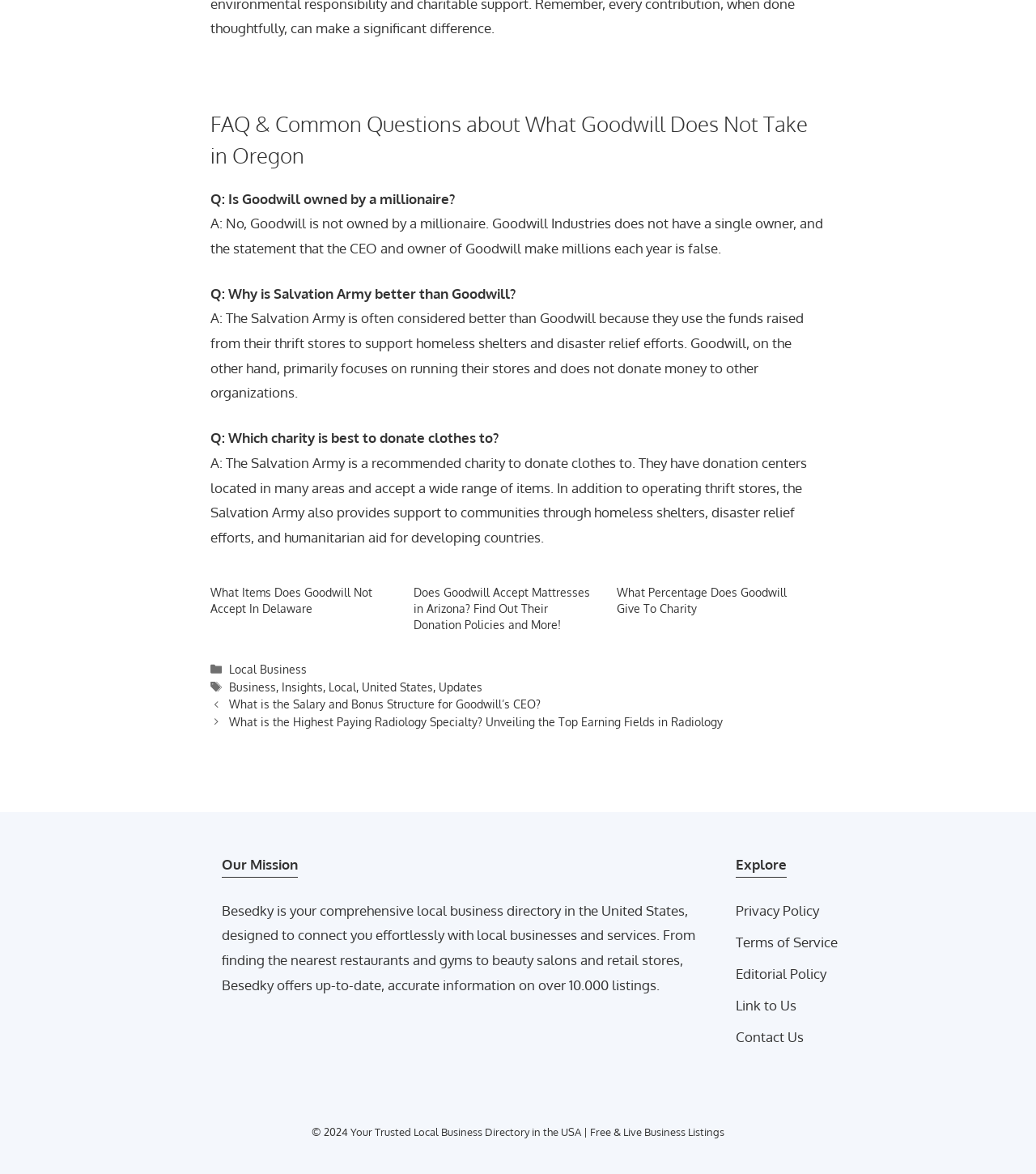For the following element description, predict the bounding box coordinates in the format (top-left x, top-left y, bottom-right x, bottom-right y). All values should be floating point numbers between 0 and 1. Description: Updates

[0.424, 0.578, 0.466, 0.591]